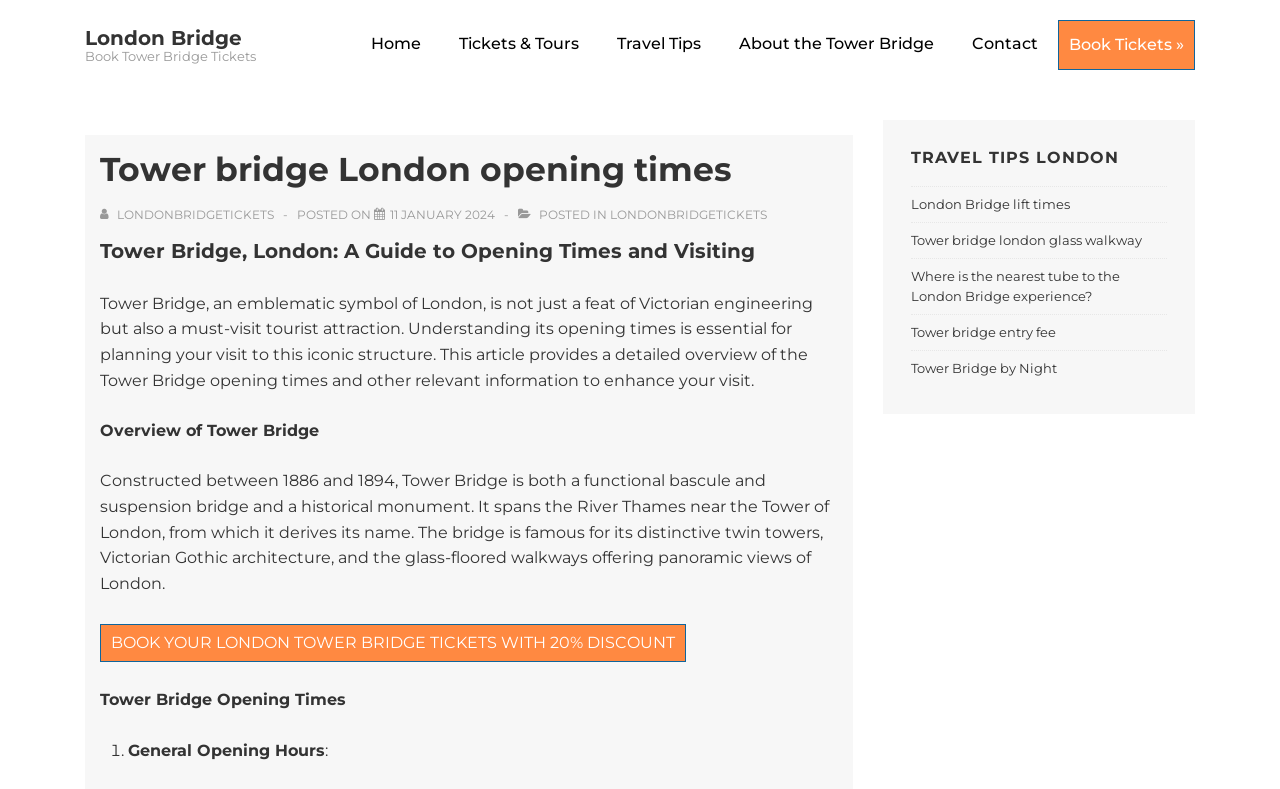Use a single word or phrase to answer the following:
What is the purpose of the glass-floored walkways on Tower Bridge?

Panoramic views of London